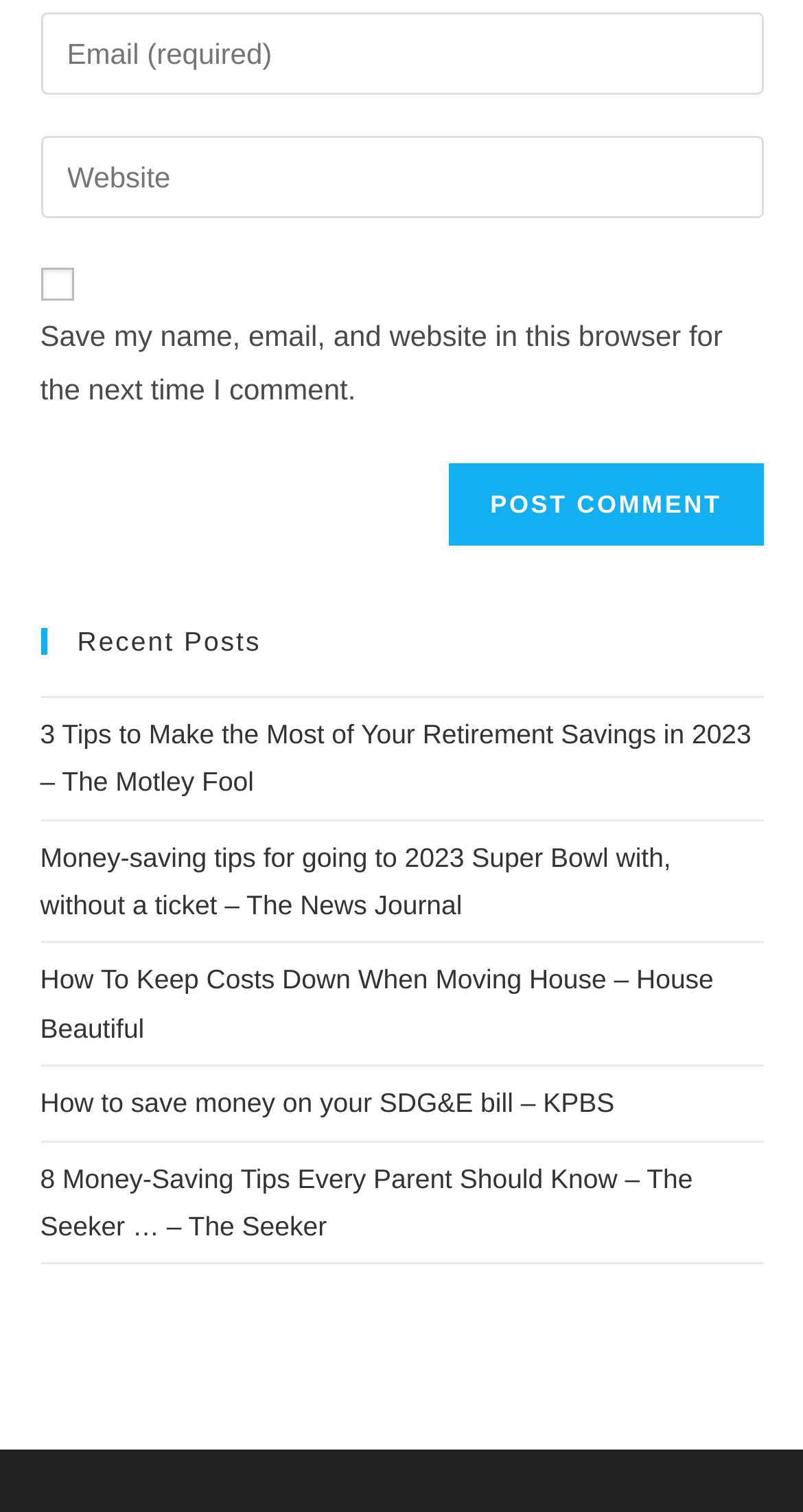Determine the bounding box coordinates of the region that needs to be clicked to achieve the task: "Enter website URL".

[0.05, 0.09, 0.95, 0.145]